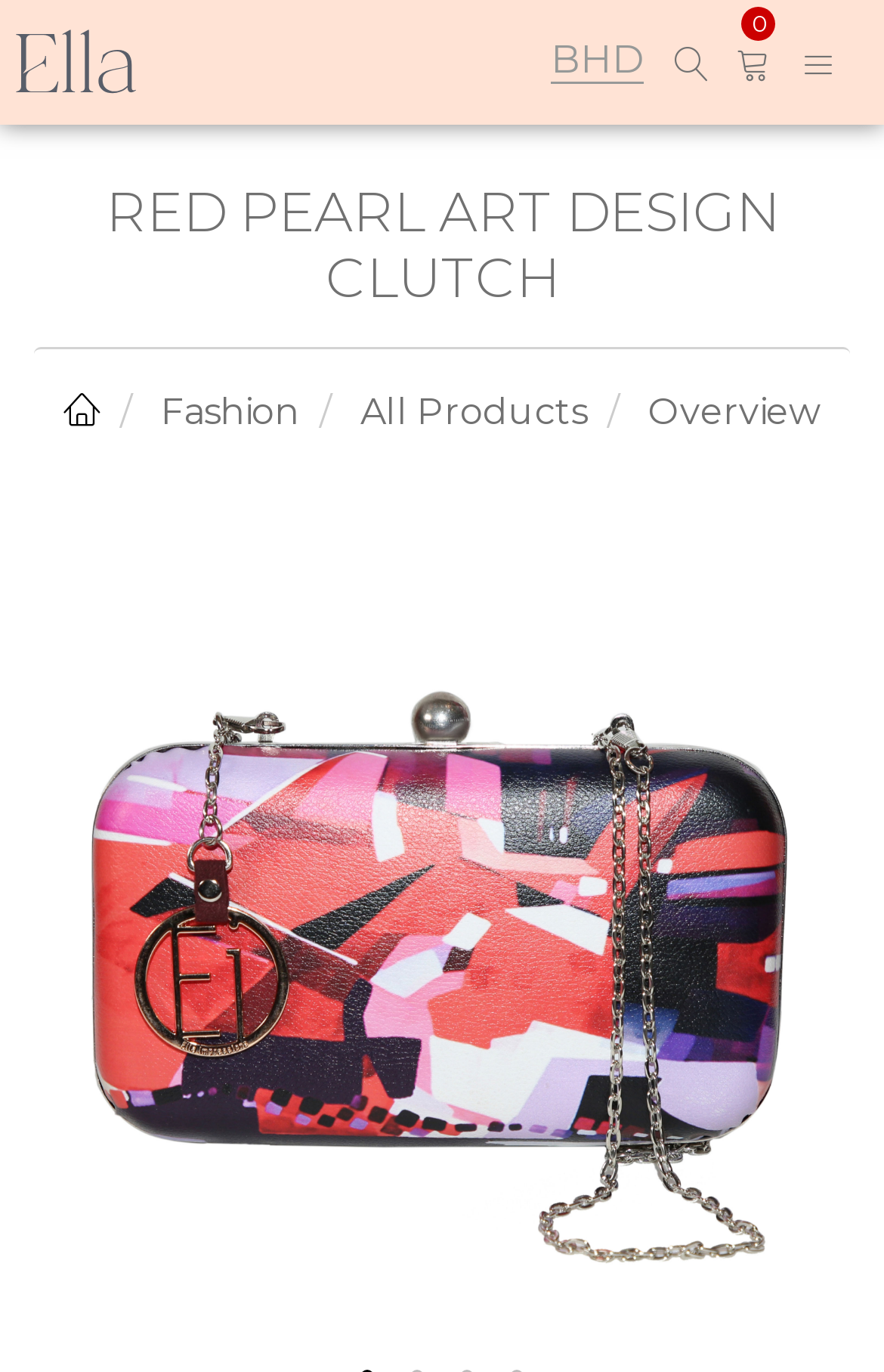What is the first link on the top left?
Your answer should be a single word or phrase derived from the screenshot.

BHD